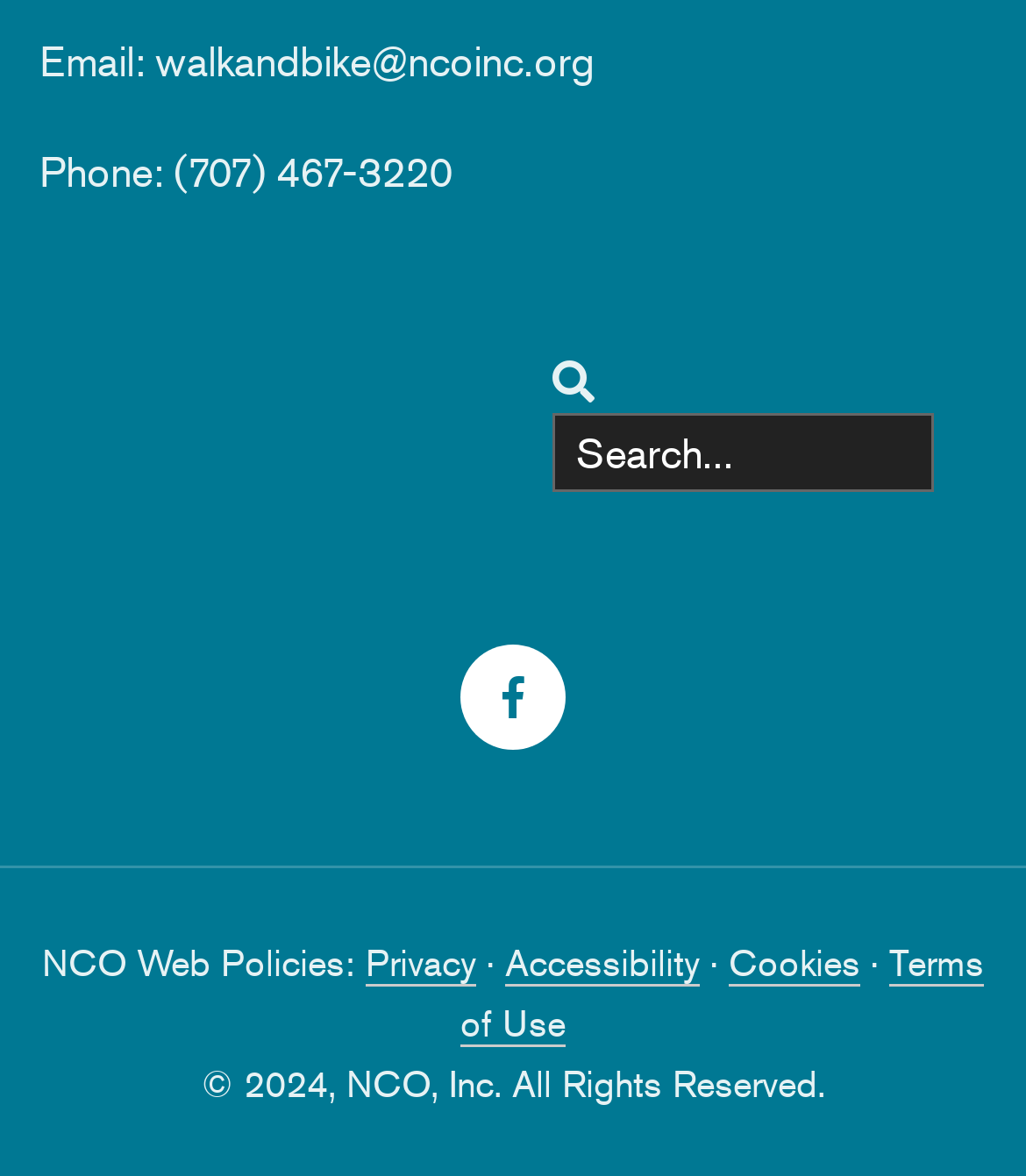Determine the bounding box coordinates for the HTML element described here: "Terms of Use".

[0.449, 0.798, 0.959, 0.89]